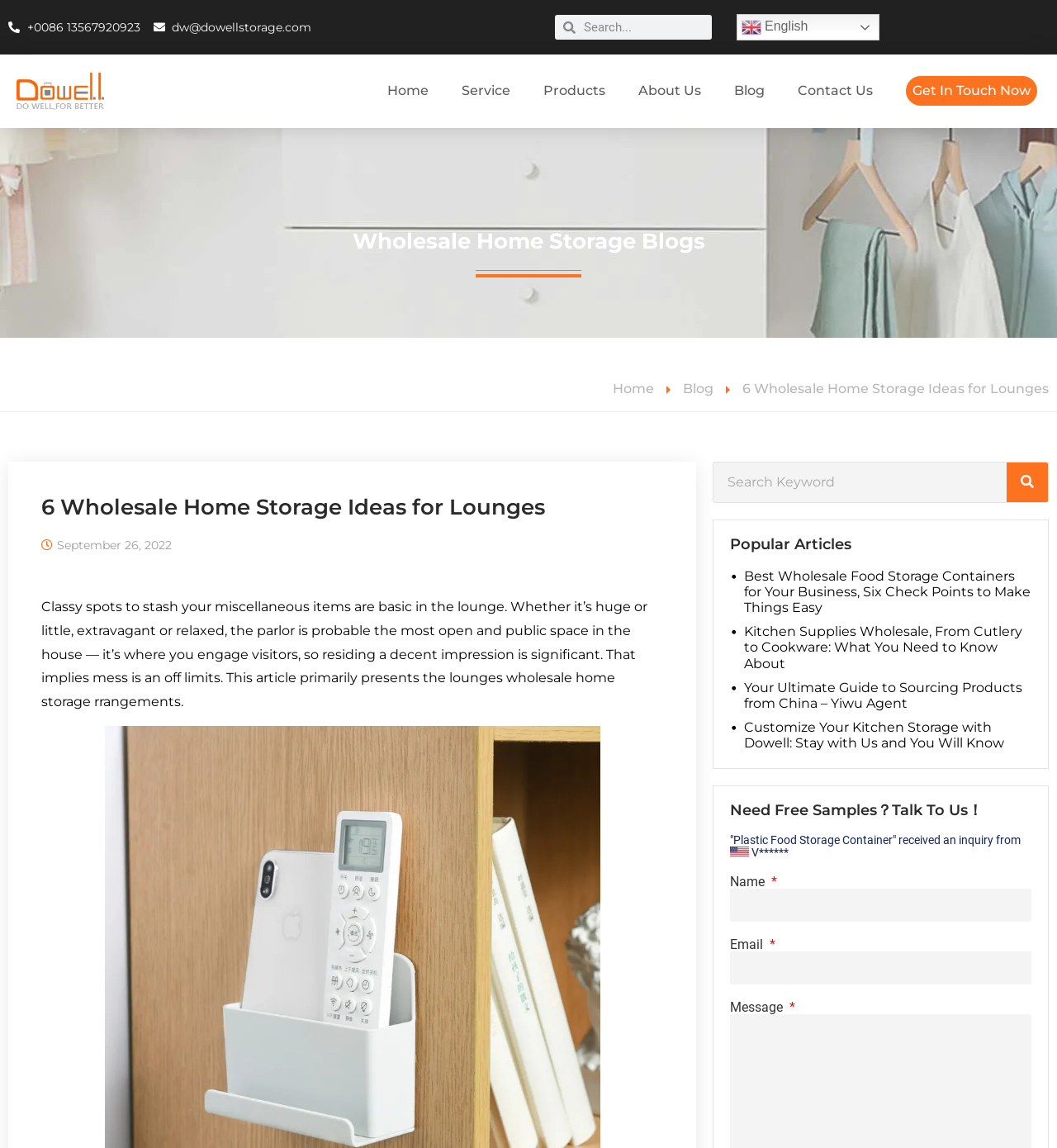What is the phone number of Dowell?
Provide a short answer using one word or a brief phrase based on the image.

+0086 13567920923